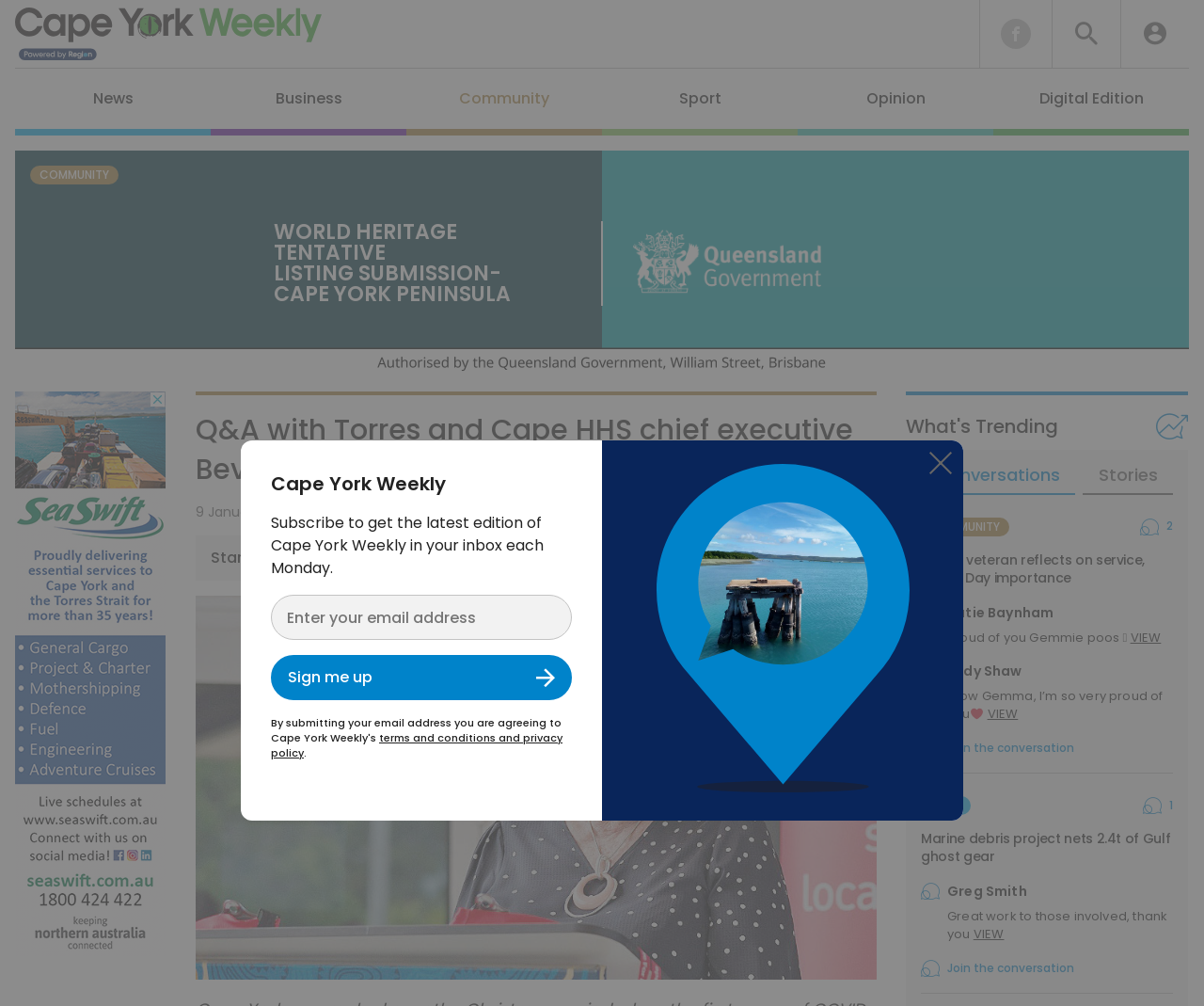Identify the bounding box for the described UI element: "title="Login to Cape York Weekly"".

[0.95, 0.022, 0.969, 0.045]